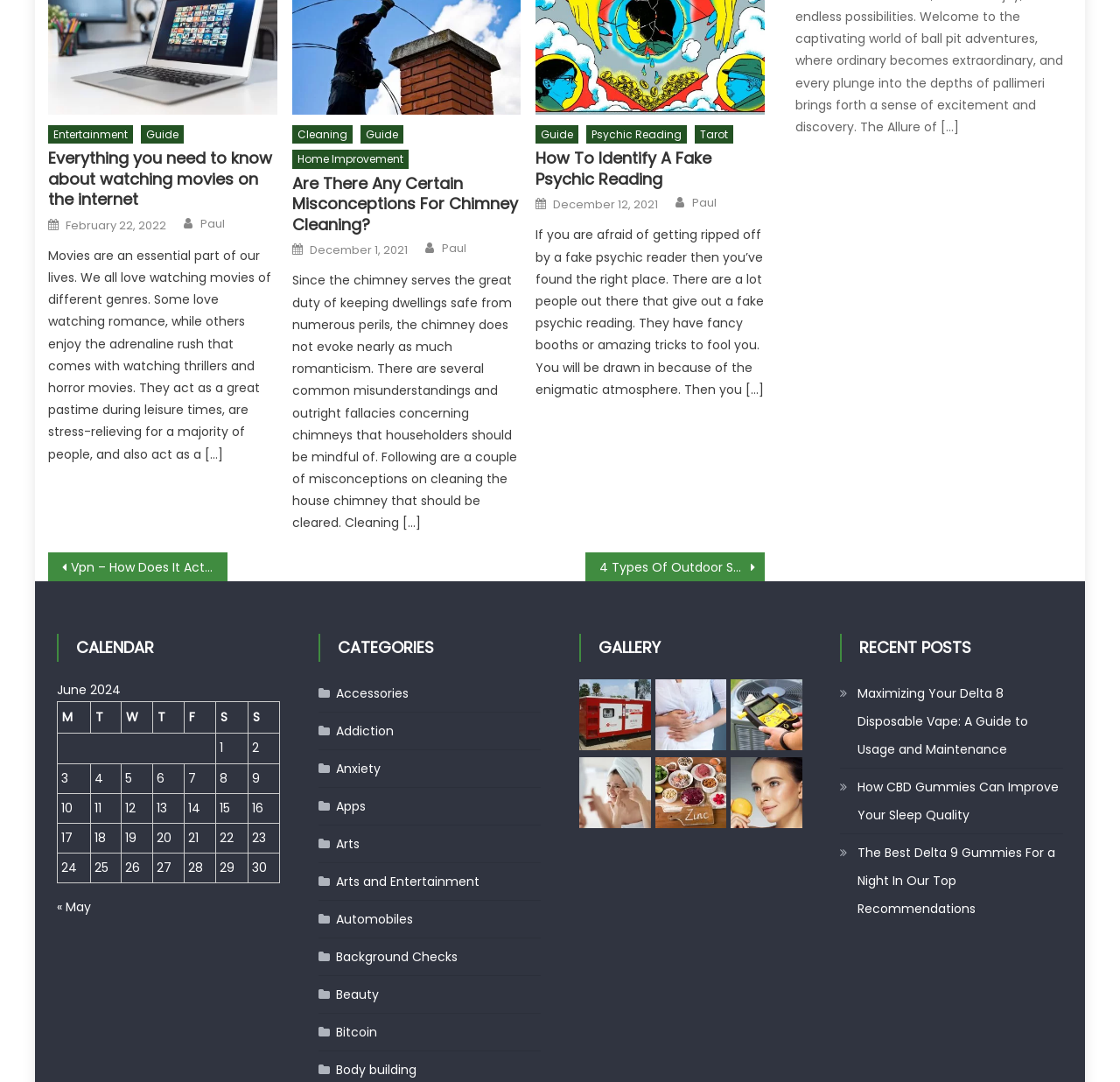Please examine the image and answer the question with a detailed explanation:
What is the topic of the first article?

The first article's heading is 'Everything you need to know about watching movies on the internet', which indicates that the topic of the article is related to watching movies on the internet.